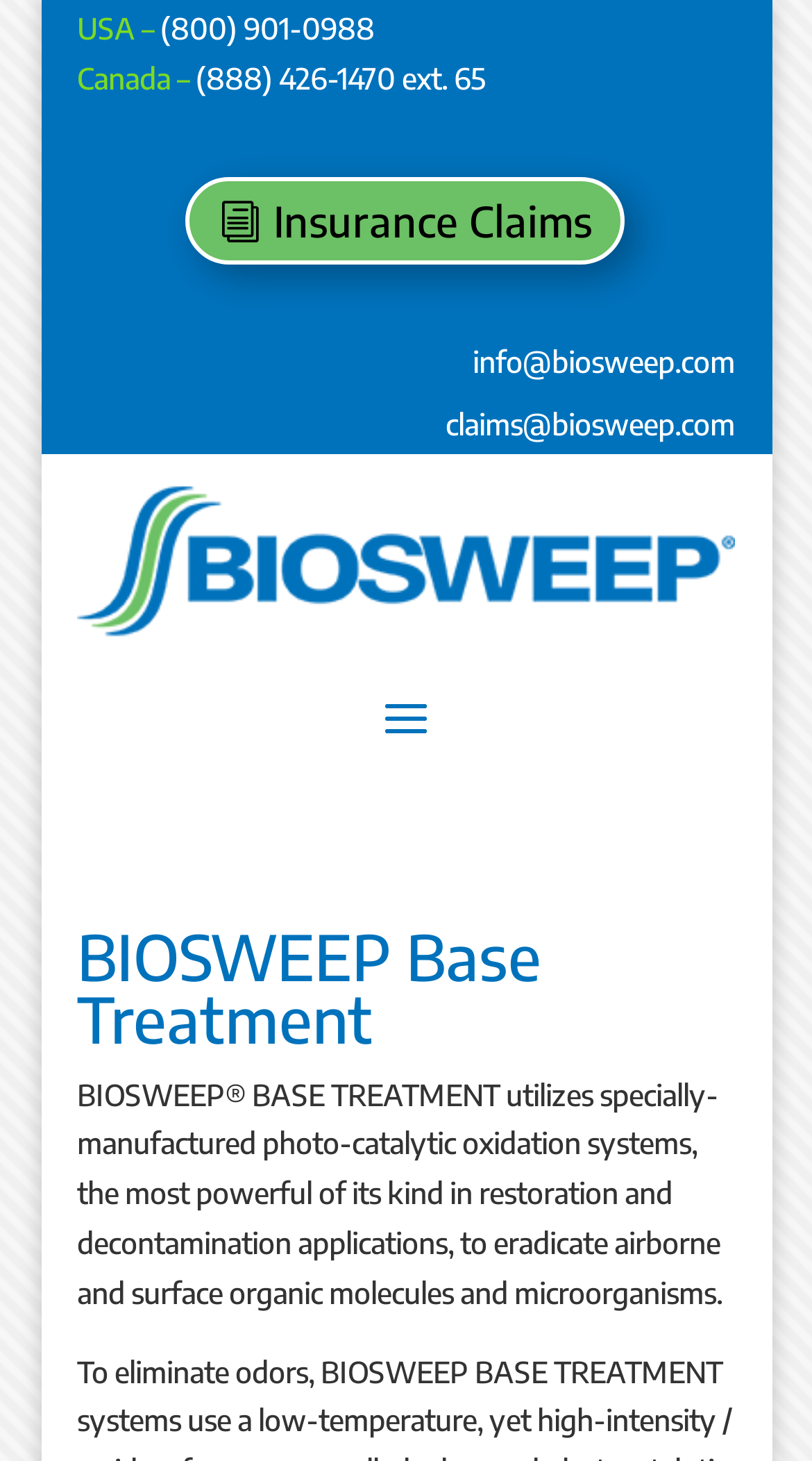Please respond to the question with a concise word or phrase:
What is the phone number for USA?

(800) 901-0988